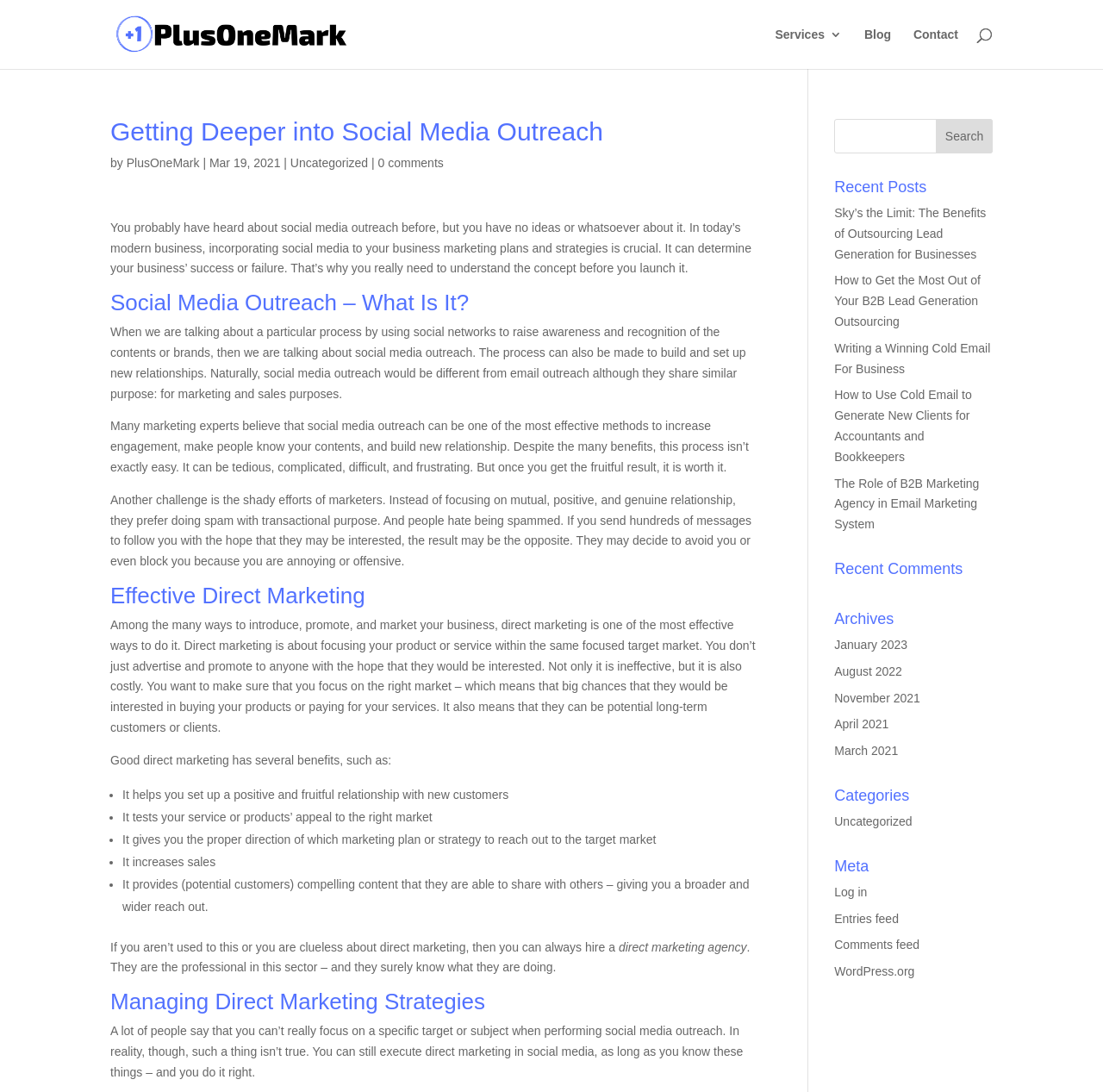Using the elements shown in the image, answer the question comprehensively: What is the purpose of direct marketing?

I found the answer by reading the section 'Effective Direct Marketing', which explains that direct marketing is about focusing on a specific target market, rather than advertising to anyone with the hope that they would be interested.